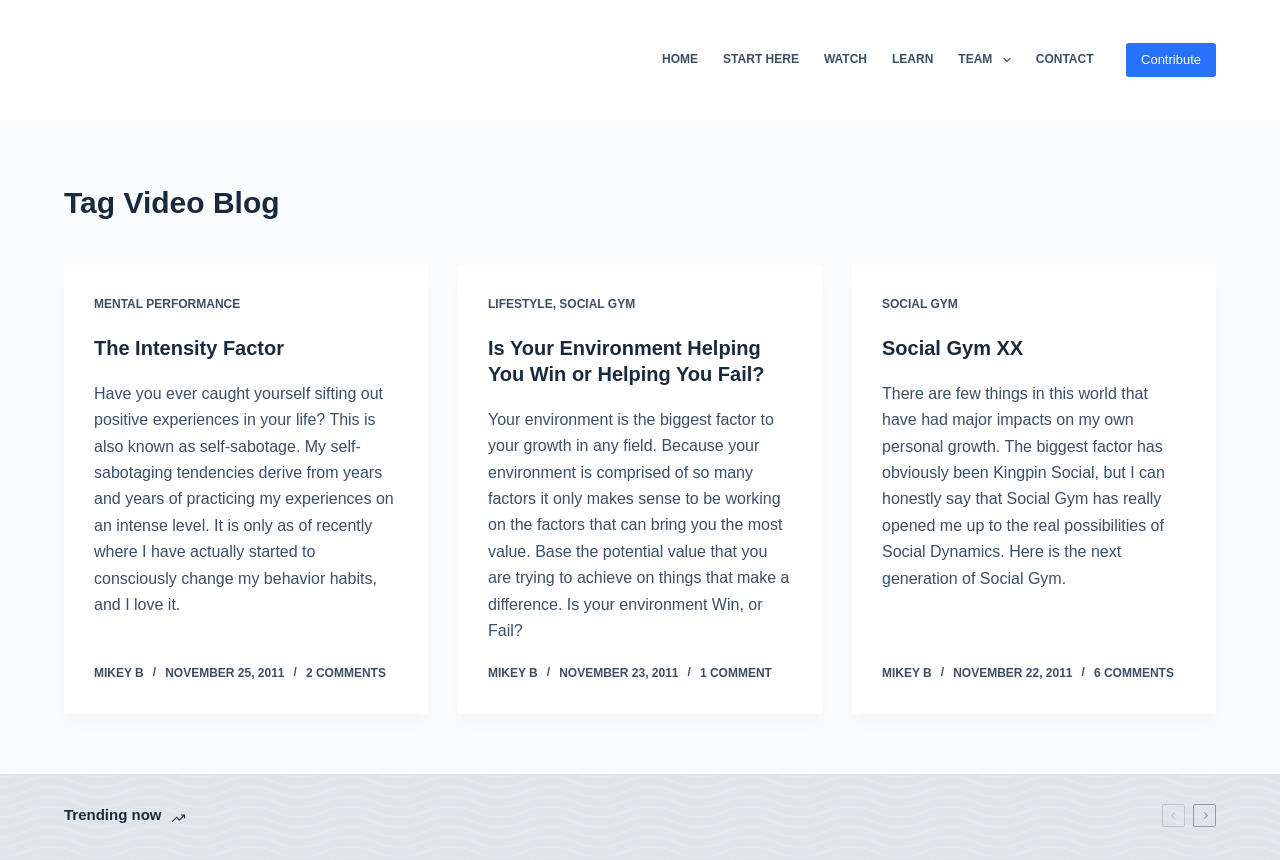Could you determine the bounding box coordinates of the clickable element to complete the instruction: "Click on the 'Contribute' link"? Provide the coordinates as four float numbers between 0 and 1, i.e., [left, top, right, bottom].

[0.88, 0.05, 0.95, 0.09]